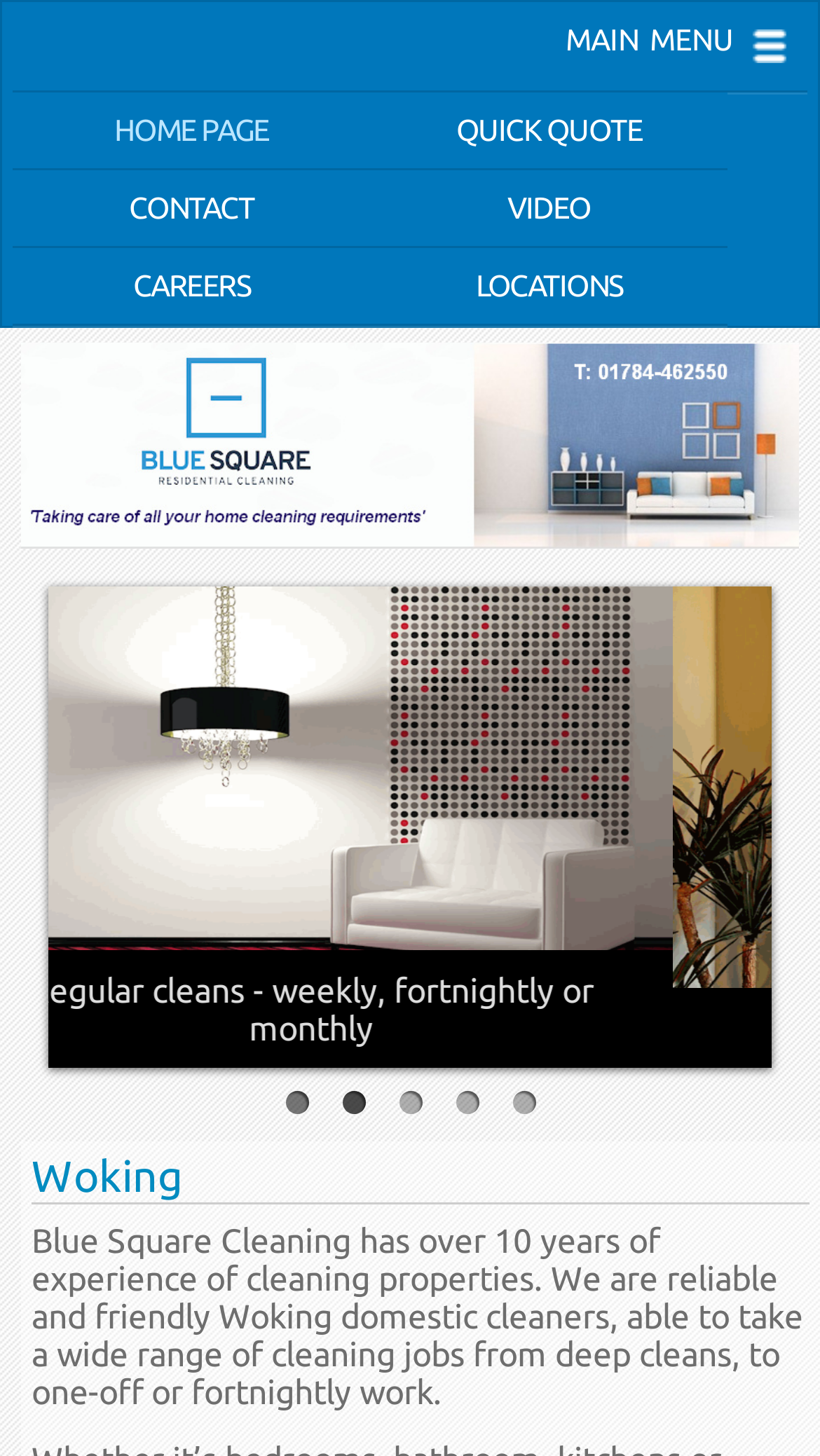Locate the bounding box coordinates of the area where you should click to accomplish the instruction: "watch a video".

[0.452, 0.117, 0.888, 0.169]